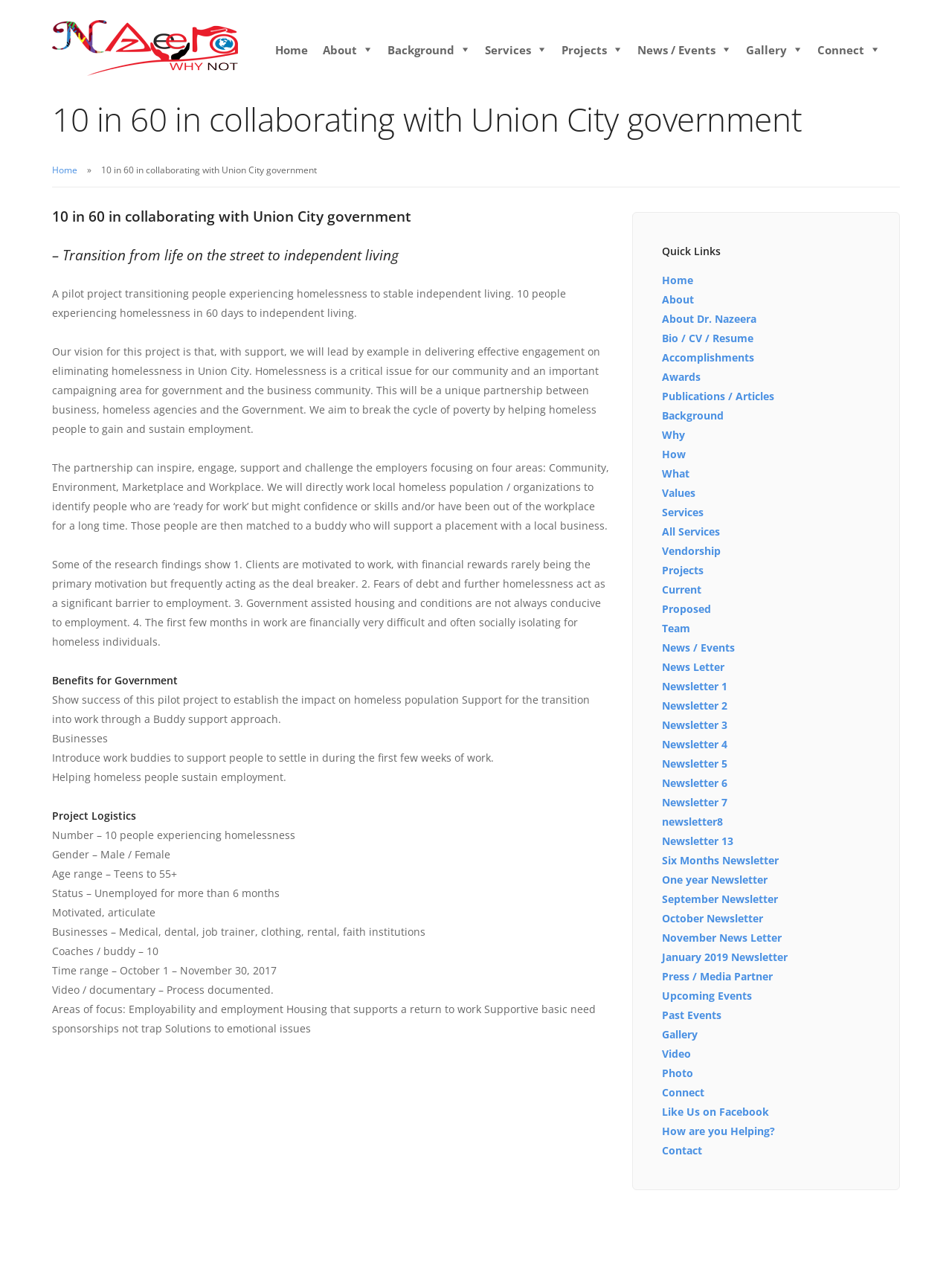Provide the bounding box coordinates of the UI element this sentence describes: "office@sfxparish.com".

None